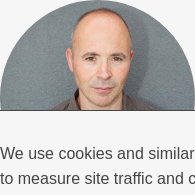What is the background color of the image?
Based on the image, give a concise answer in the form of a single word or short phrase.

Muted gray